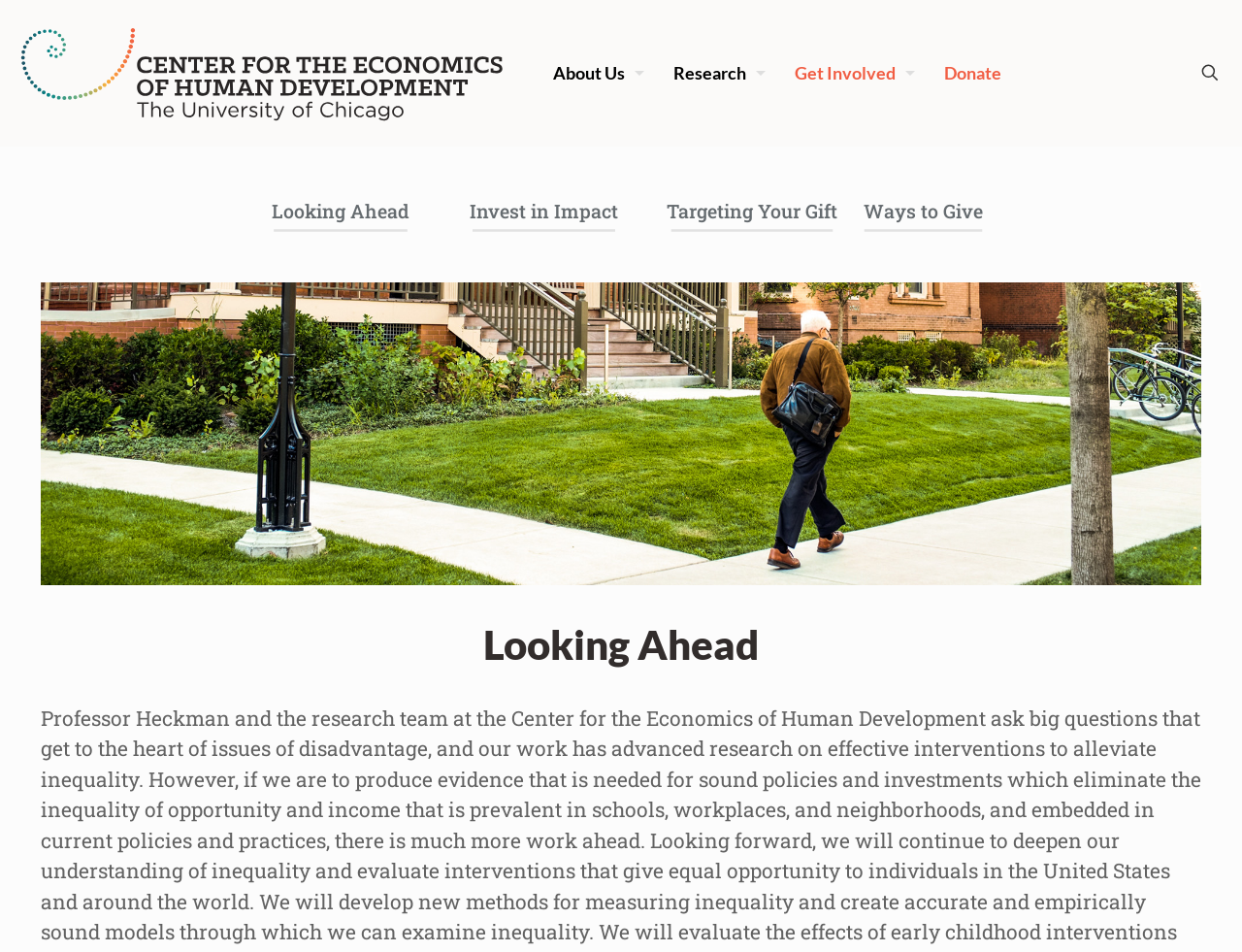Locate the bounding box coordinates of the element you need to click to accomplish the task described by this instruction: "donate to the center".

[0.745, 0.0, 0.822, 0.153]